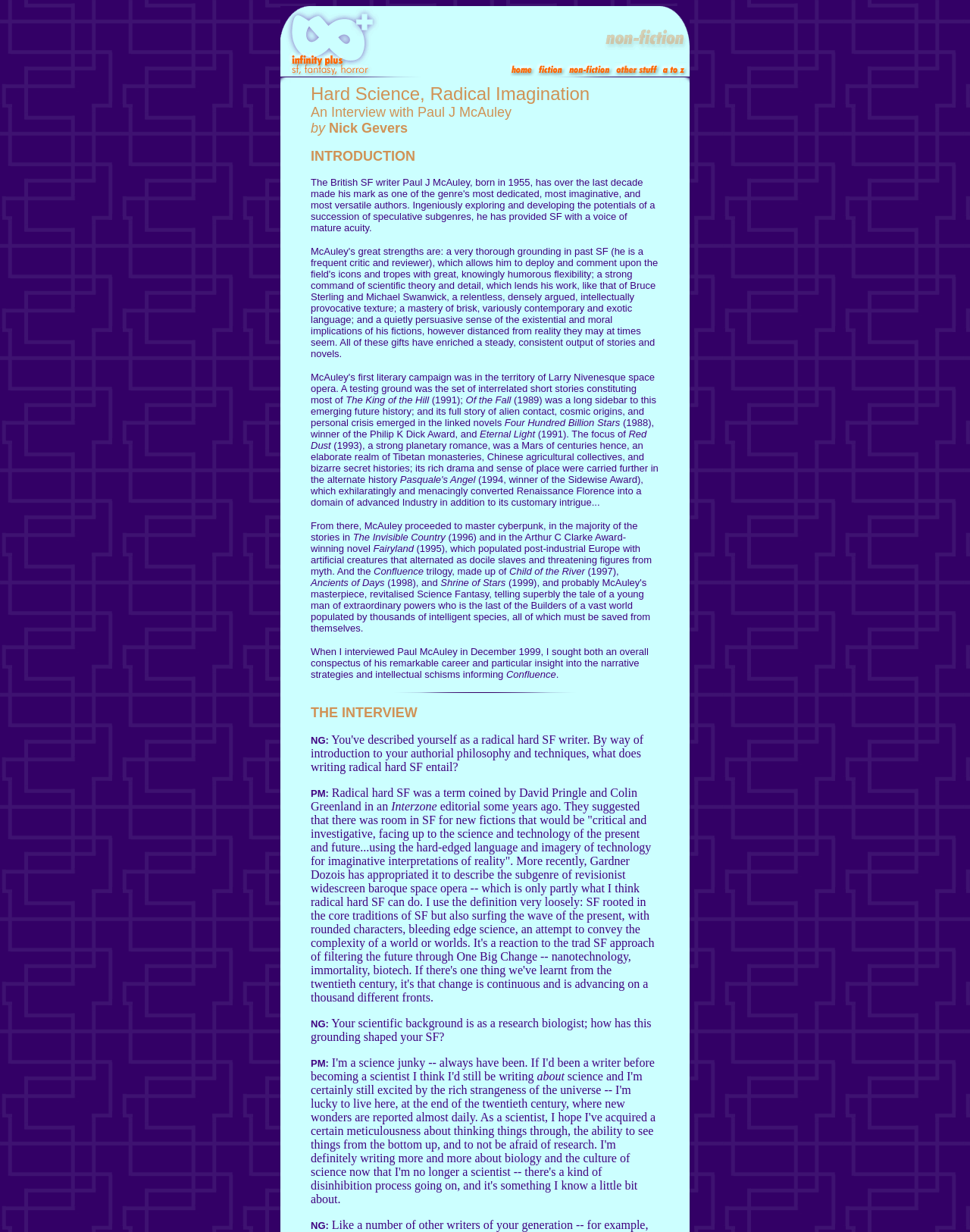Please locate the UI element described by "alt="infinity plus home page"" and provide its bounding box coordinates.

[0.526, 0.054, 0.552, 0.064]